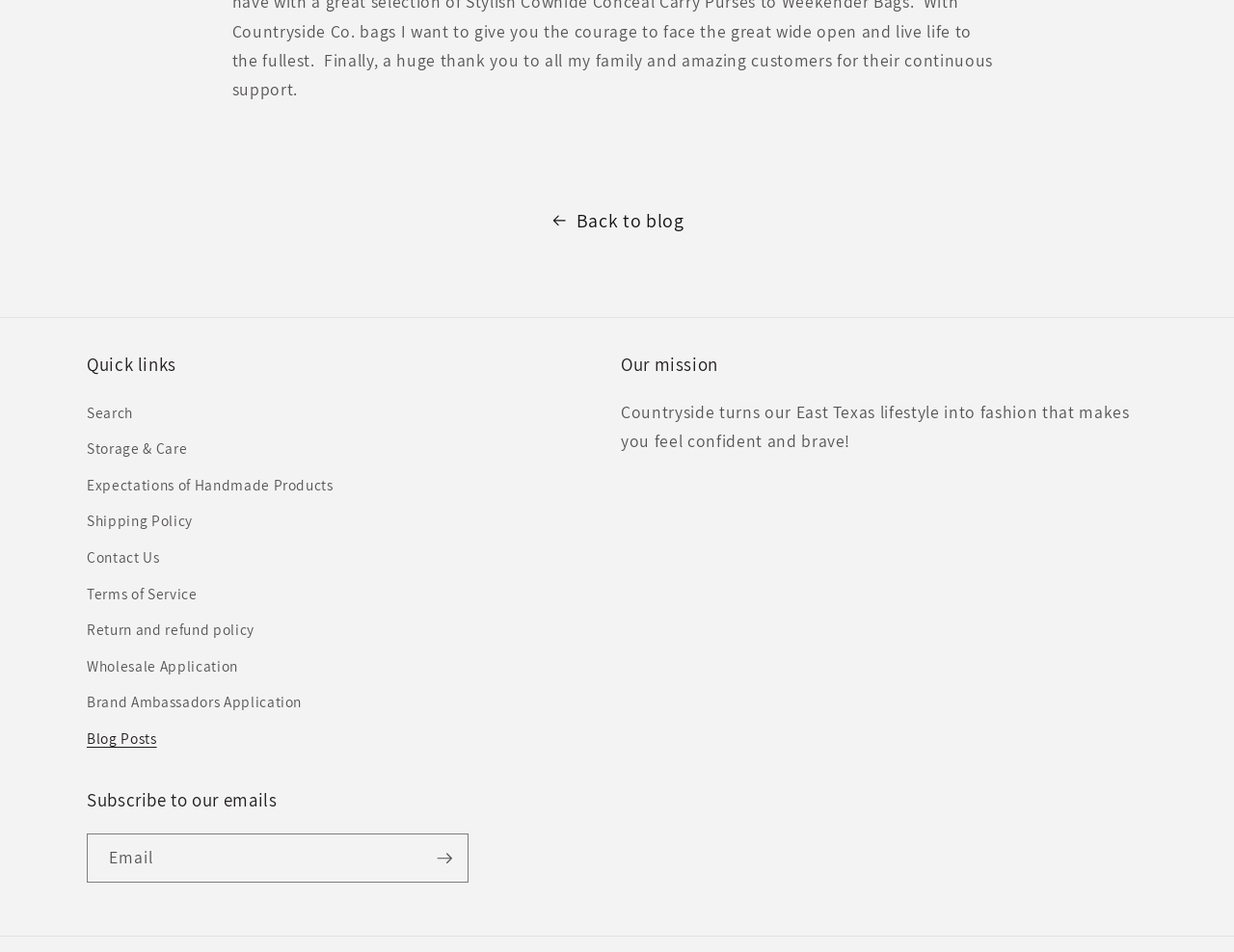From the webpage screenshot, predict the bounding box of the UI element that matches this description: "Back to blog".

[0.0, 0.214, 1.0, 0.249]